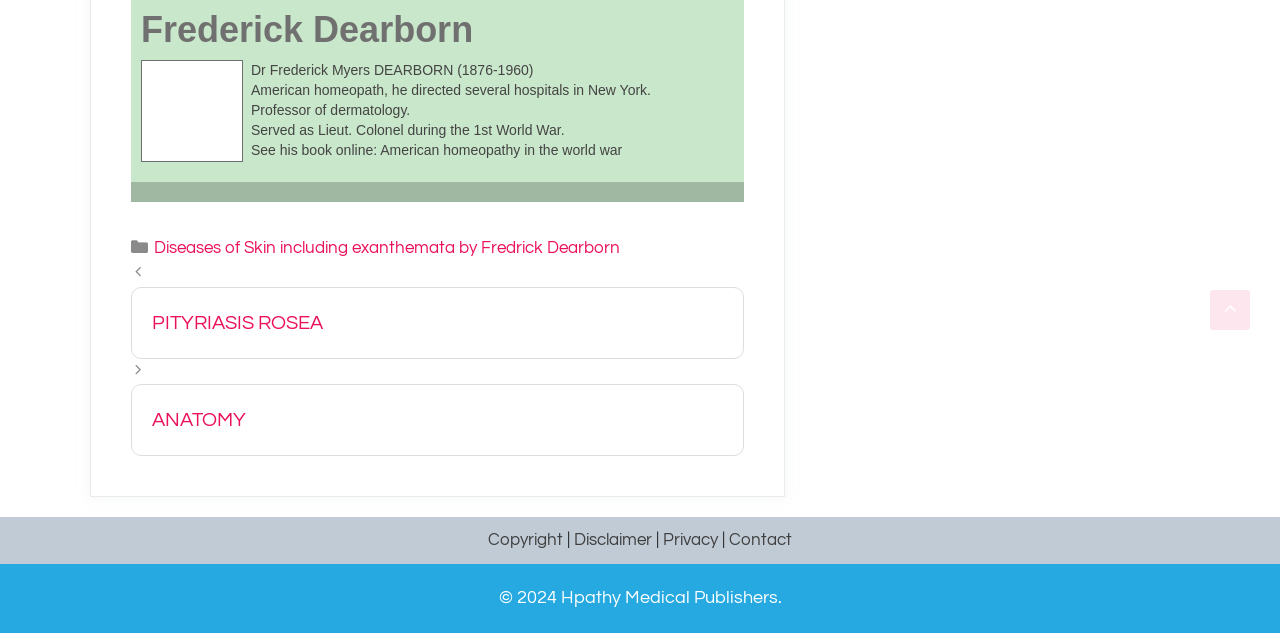Bounding box coordinates are specified in the format (top-left x, top-left y, bottom-right x, bottom-right y). All values are floating point numbers bounded between 0 and 1. Please provide the bounding box coordinate of the region this sentence describes: ANATOMY

[0.102, 0.607, 0.581, 0.72]